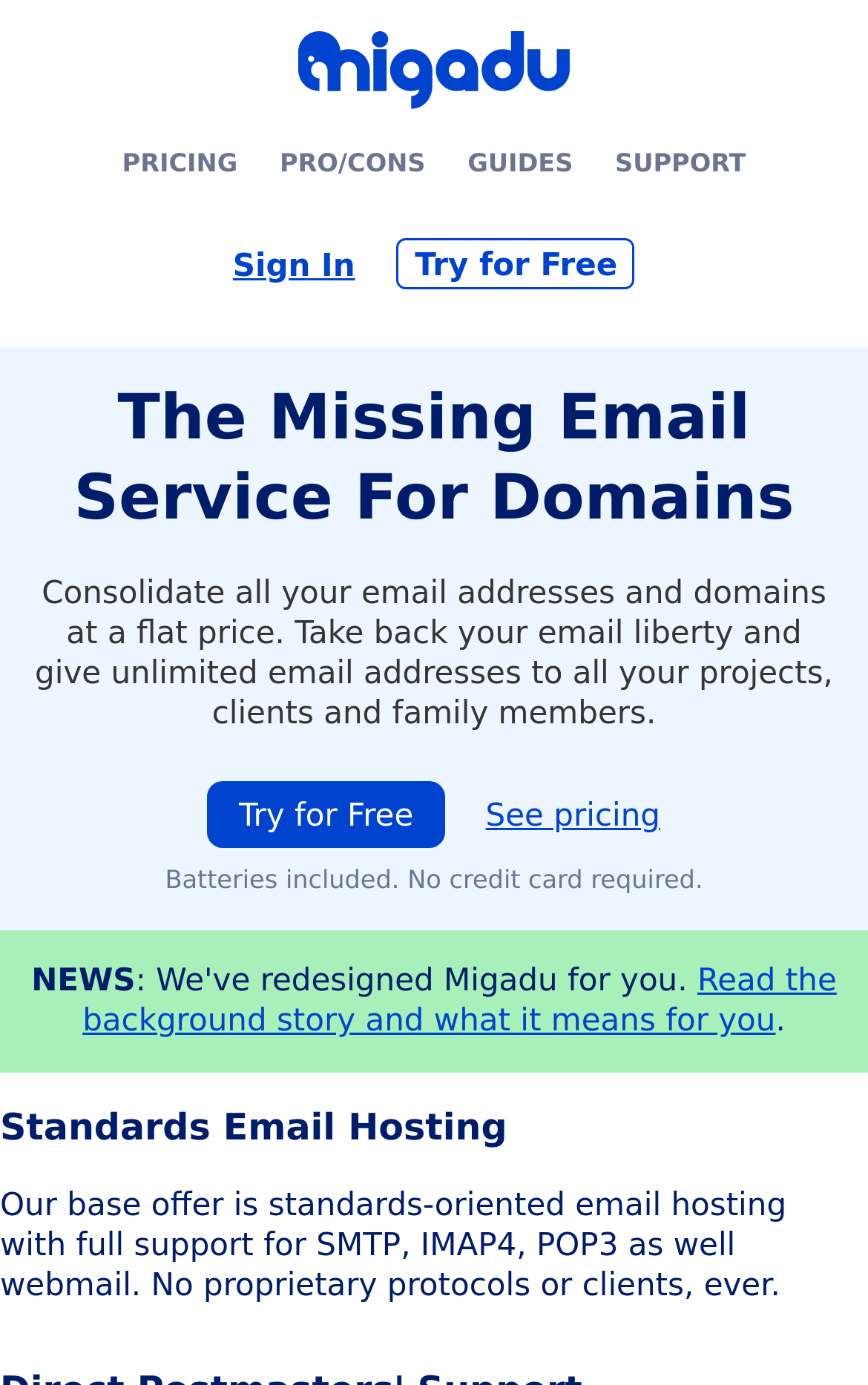Please identify the coordinates of the bounding box for the clickable region that will accomplish this instruction: "learn more about Accommodation".

None